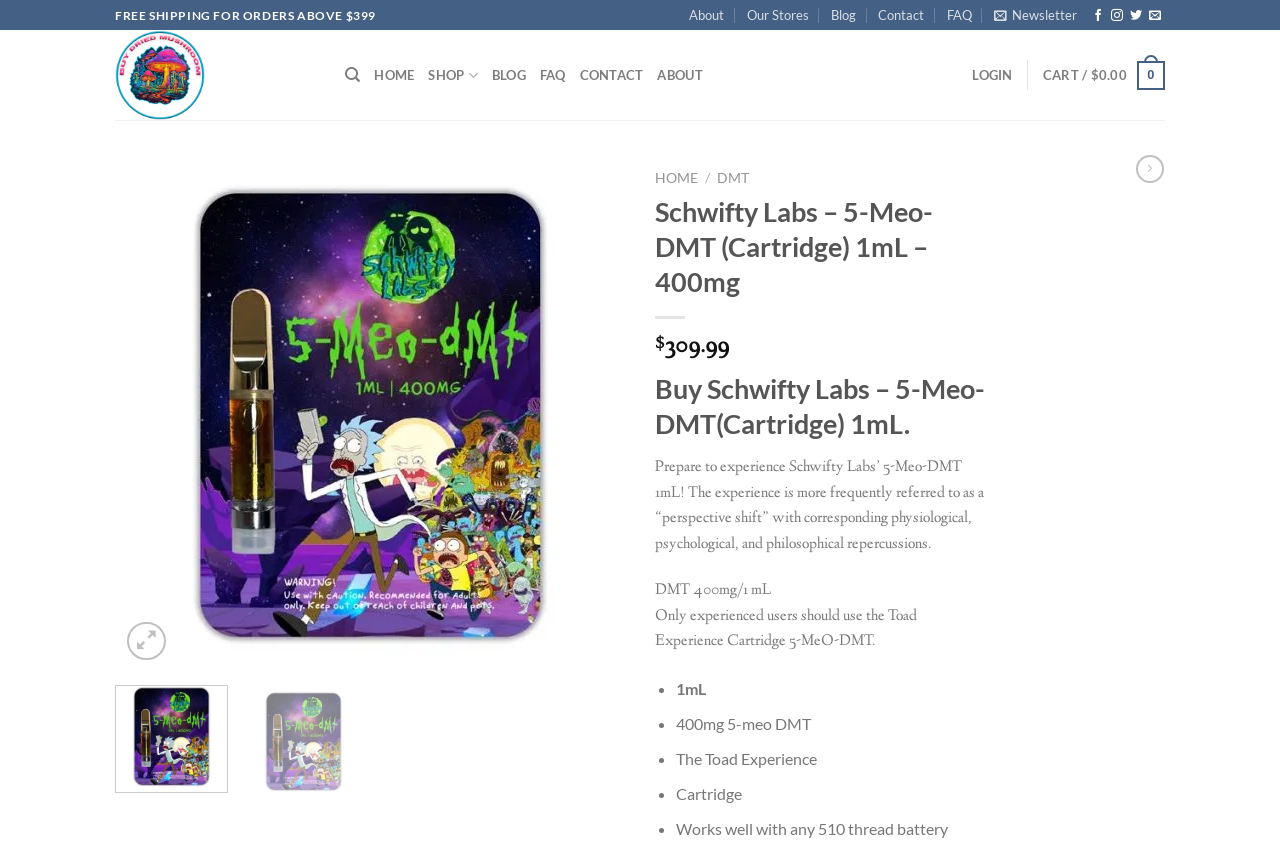Locate the bounding box coordinates of the UI element described by: "Cart / $0.00 0". The bounding box coordinates should consist of four float numbers between 0 and 1, i.e., [left, top, right, bottom].

[0.815, 0.056, 0.91, 0.121]